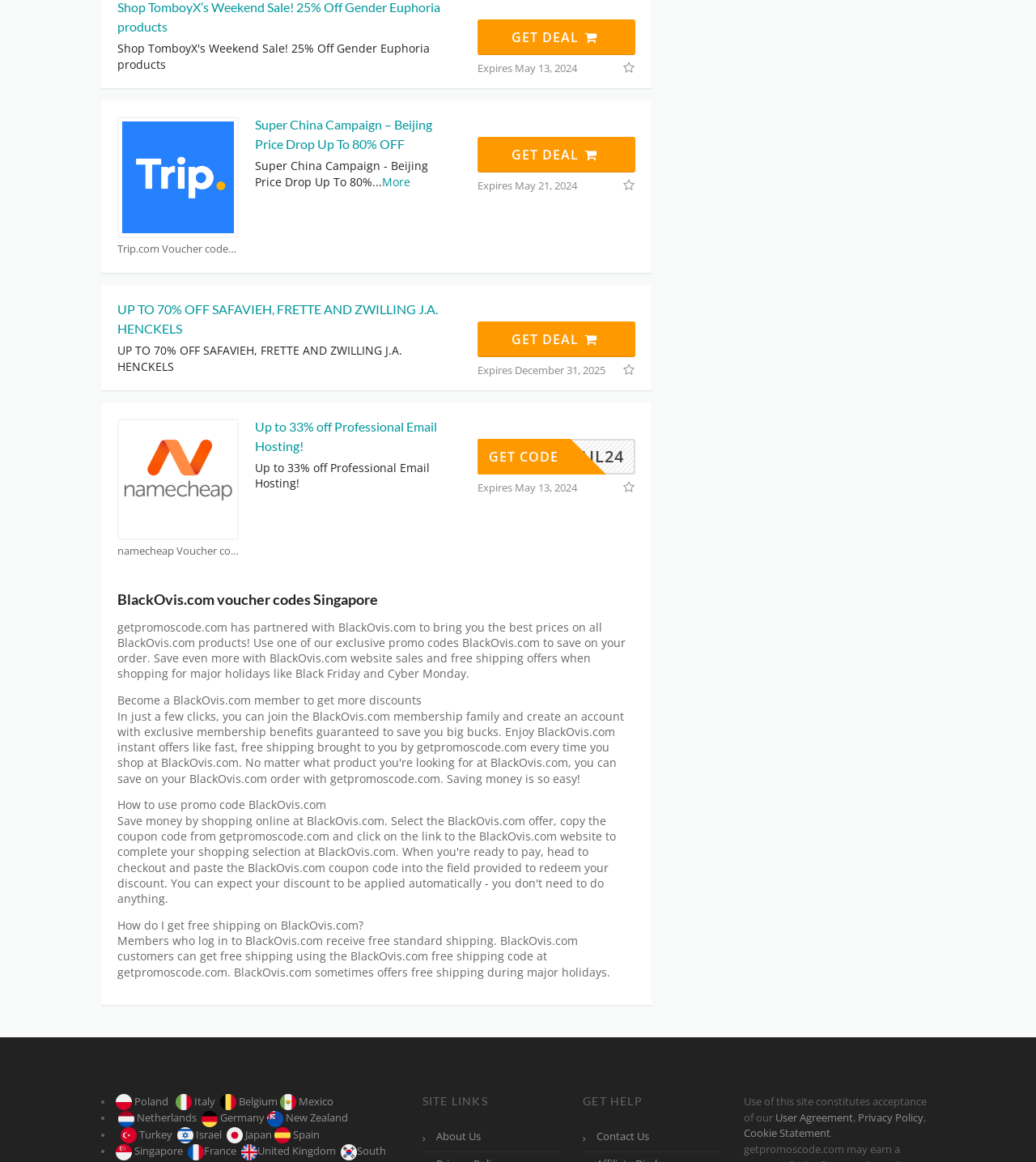What is the discount percentage for SAFAVIEH, FRETTE AND ZWILLING J.A. HENCKELS?
Use the image to answer the question with a single word or phrase.

UP TO 70% OFF